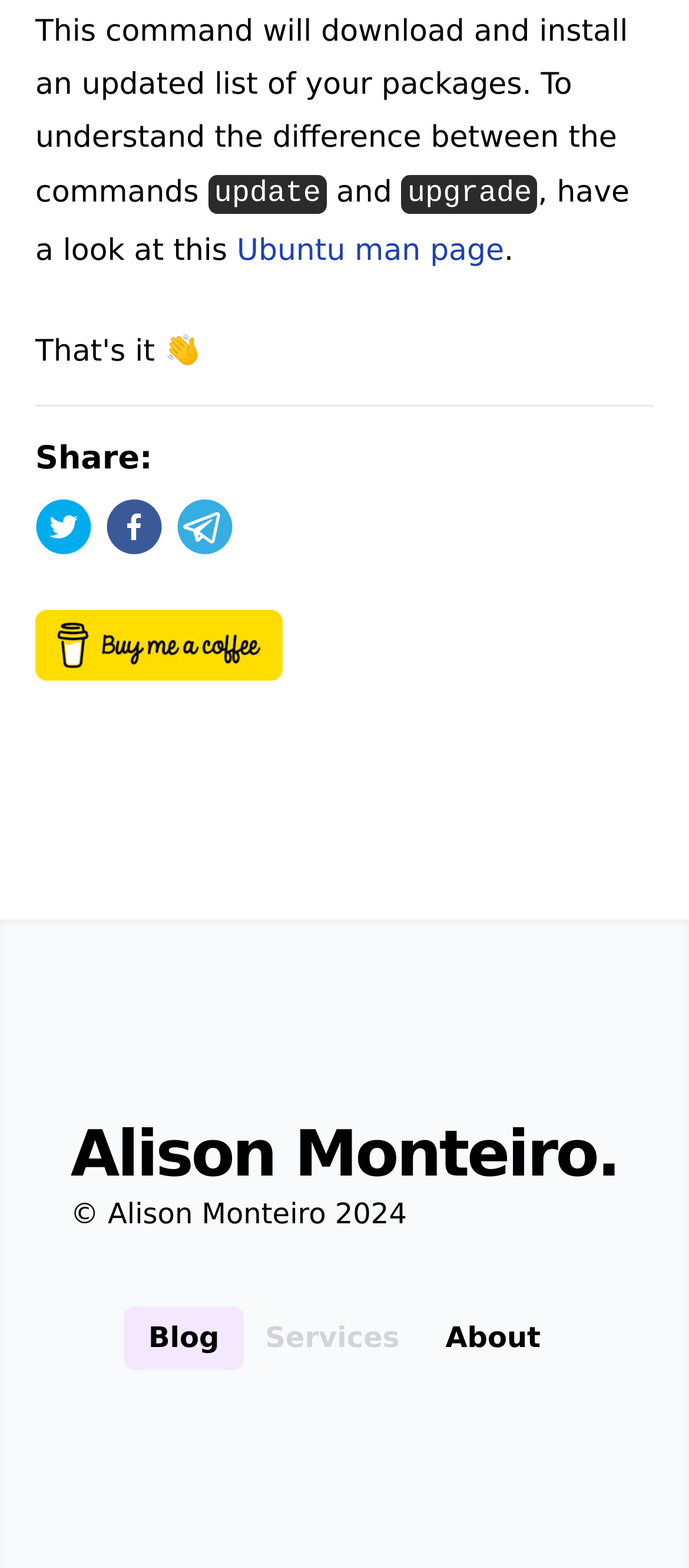Carefully examine the image and provide an in-depth answer to the question: What is the year of copyright?

The year of copyright is mentioned in the footer section, where it says '© Alison Monteiro 2024'. This indicates that the webpage's content is copyrighted as of 2024.